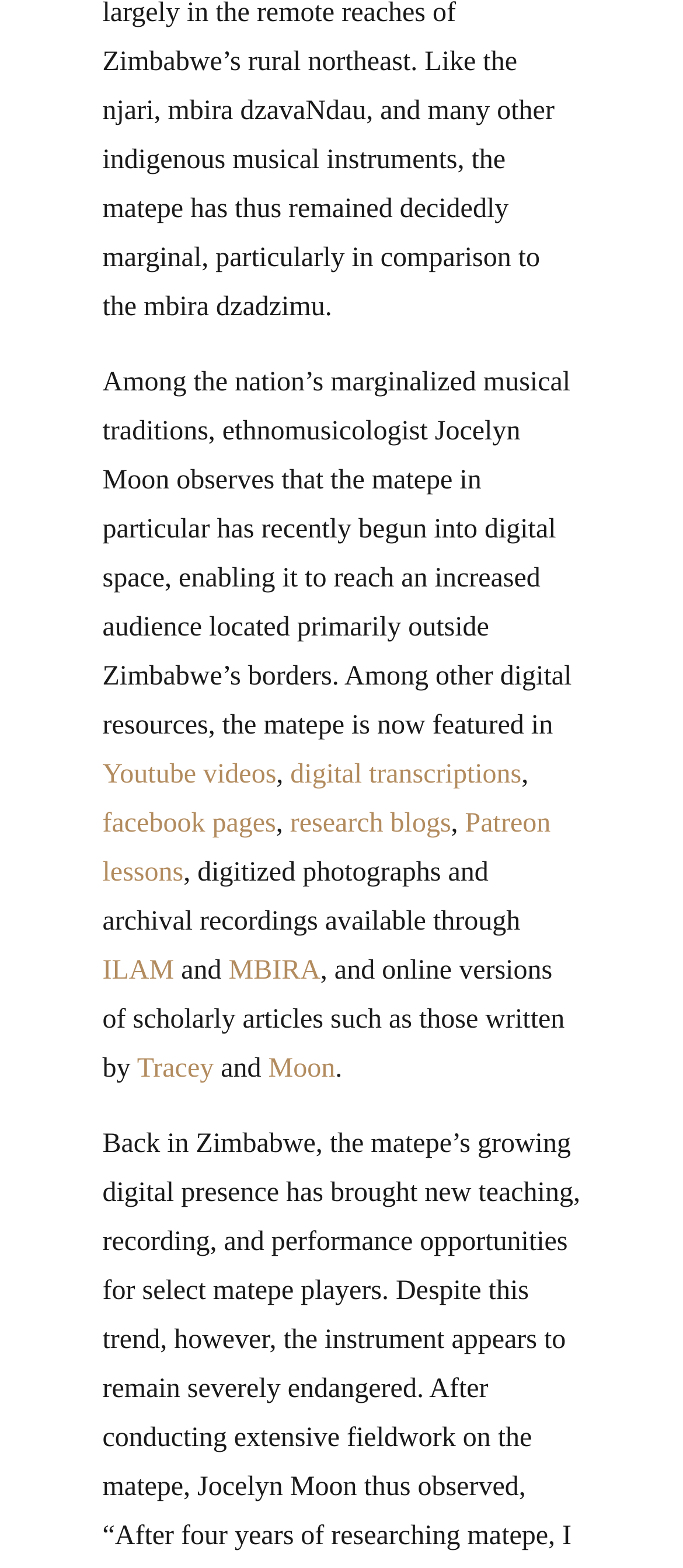What is the profession of Jocelyn Moon?
Based on the visual information, provide a detailed and comprehensive answer.

Jocelyn Moon is identified as an ethnomusicologist, which suggests that she is a scholar who studies the music of different cultures, including the matepe.